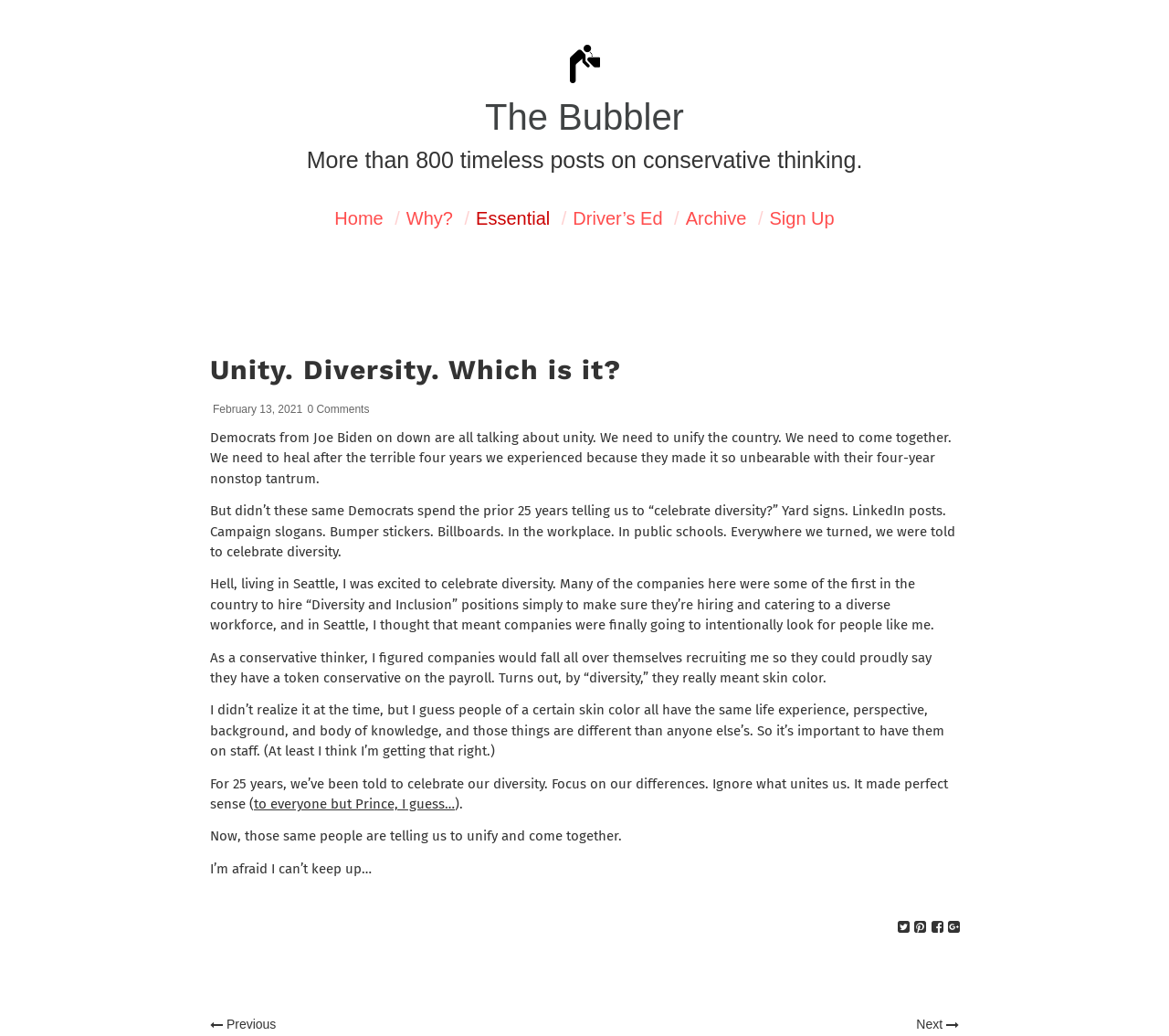Identify the title of the webpage and provide its text content.

Unity. Diversity. Which is it?